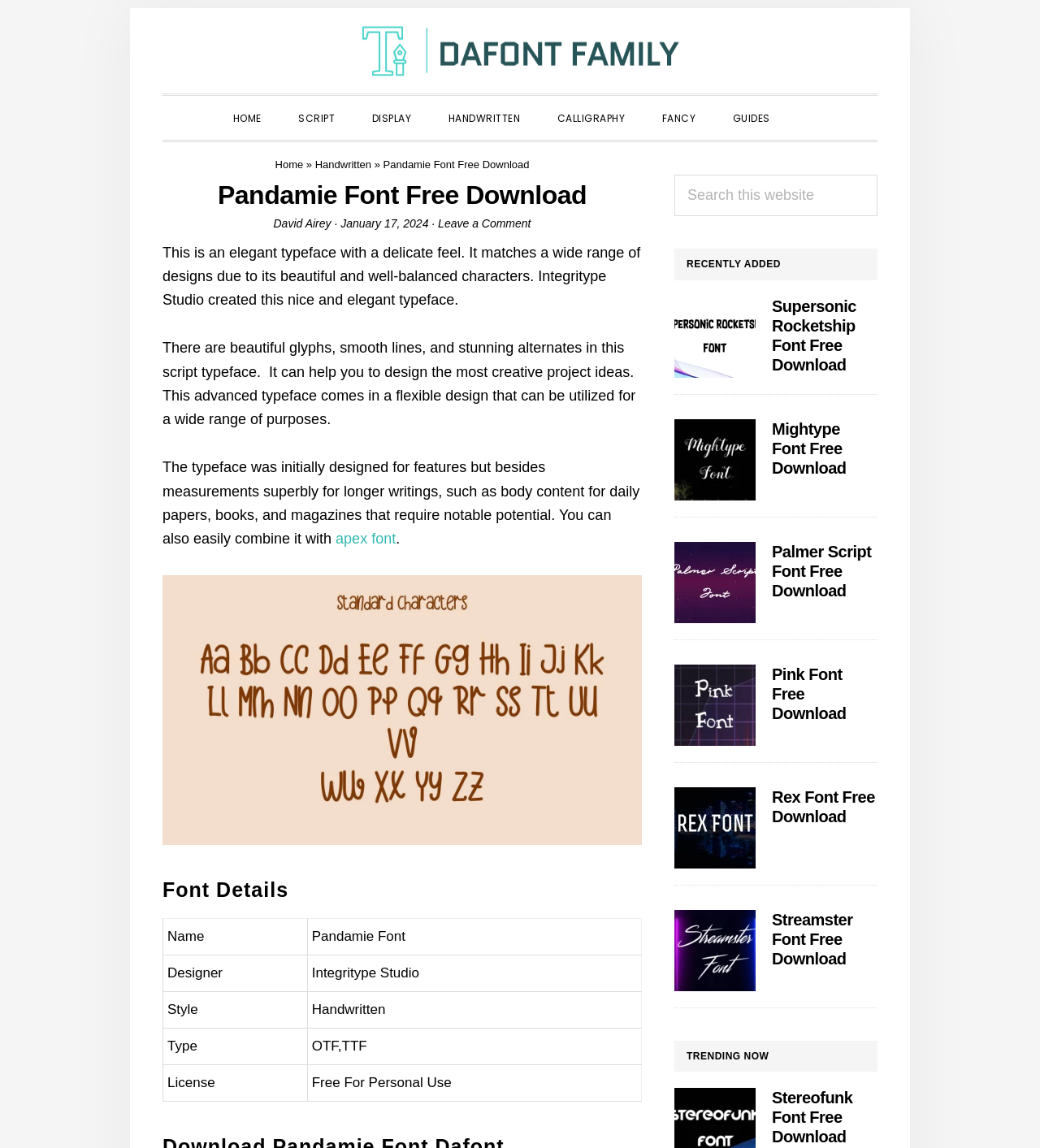Give an extensive and precise description of the webpage.

The webpage is about the Pandamie Font, an elegant typeface with a delicate feel. At the top, there are three "Skip to" links, followed by a navigation menu with links to different categories such as HOME, SCRIPT, DISPLAY, and more. Below the navigation menu, there is a header section with the title "Pandamie Font Free Download" and a brief description of the font.

The main content area is divided into two sections. On the left, there is a detailed description of the Pandamie Font, including its features, usage, and designer information. There are also an image of the font and a table displaying its details, such as name, designer, style, and license.

On the right, there is a sidebar with a search bar at the top, followed by a section titled "RECENTLY ADDED" that lists several recently added font downloads, including Supersonic Rocketship Font, Mightype Font, Palmer Script Font, and more. Each font is displayed with a heading and a link to download it.

At the bottom of the sidebar, there is a section titled "TRENDING NOW" that appears to be a continuation of the recently added fonts list.